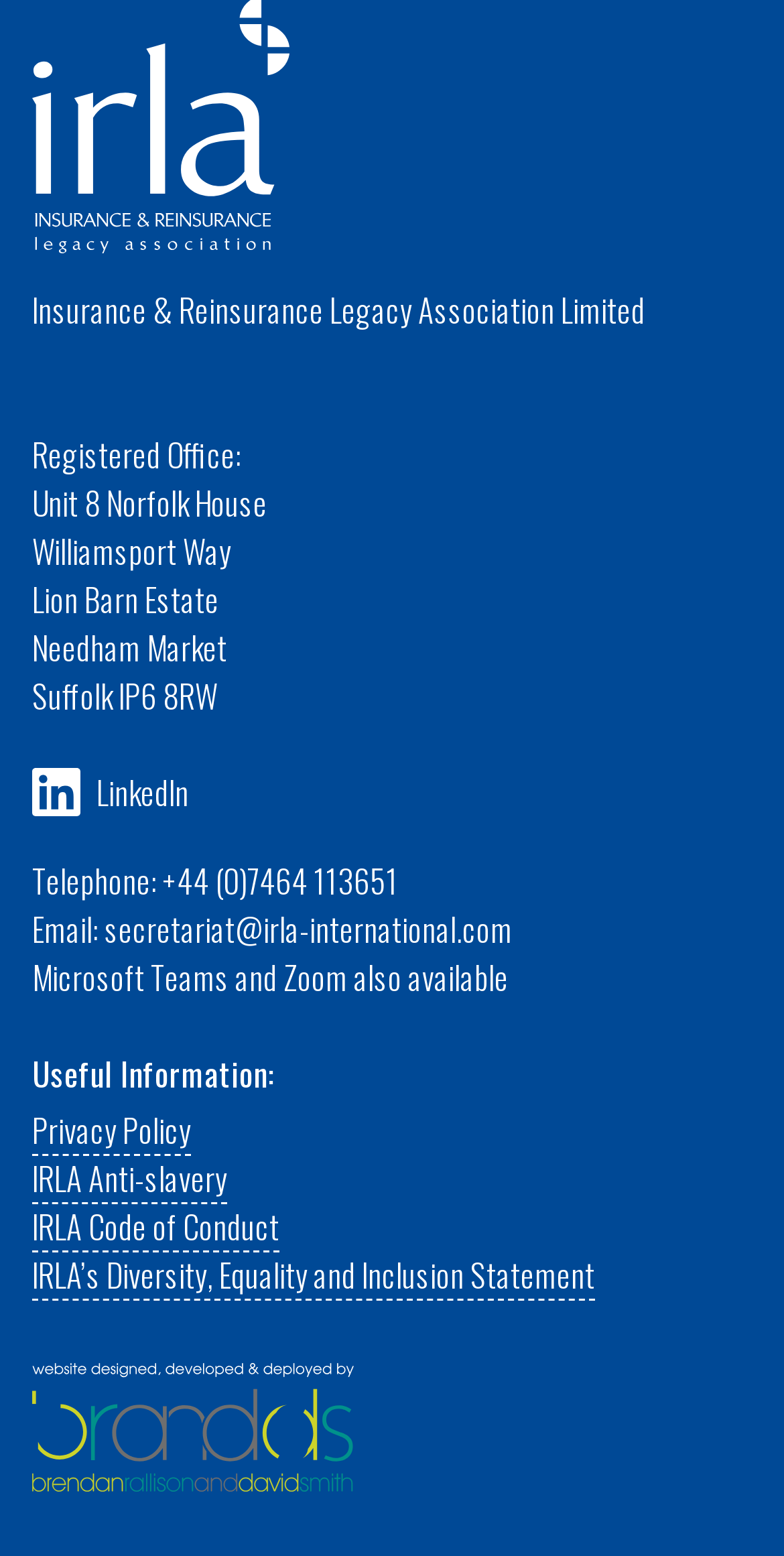What is the email address for contact?
Please provide a full and detailed response to the question.

The email address for contact is obtained from the StaticText element that reads 'Email: secretariat@irla-international.com'.